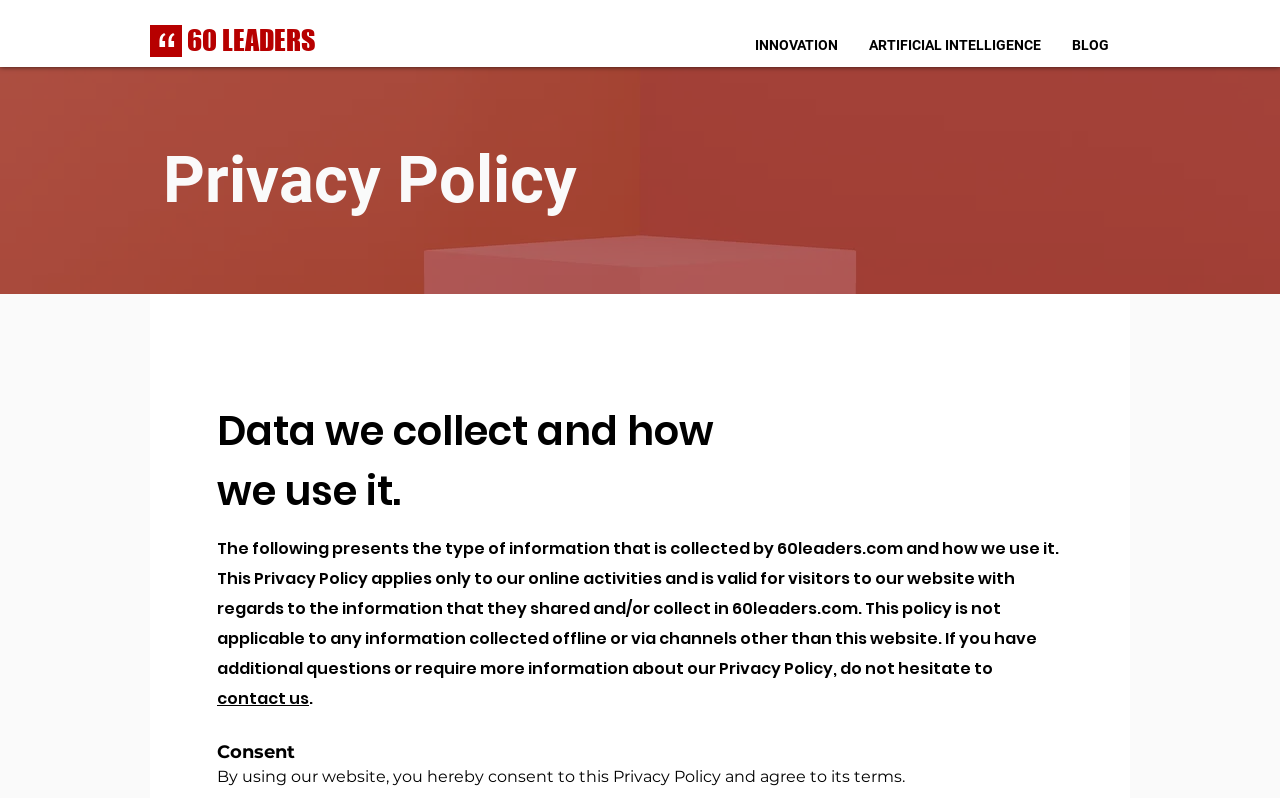What type of information does the website collect?
Using the image, provide a concise answer in one word or a short phrase.

Online activity information